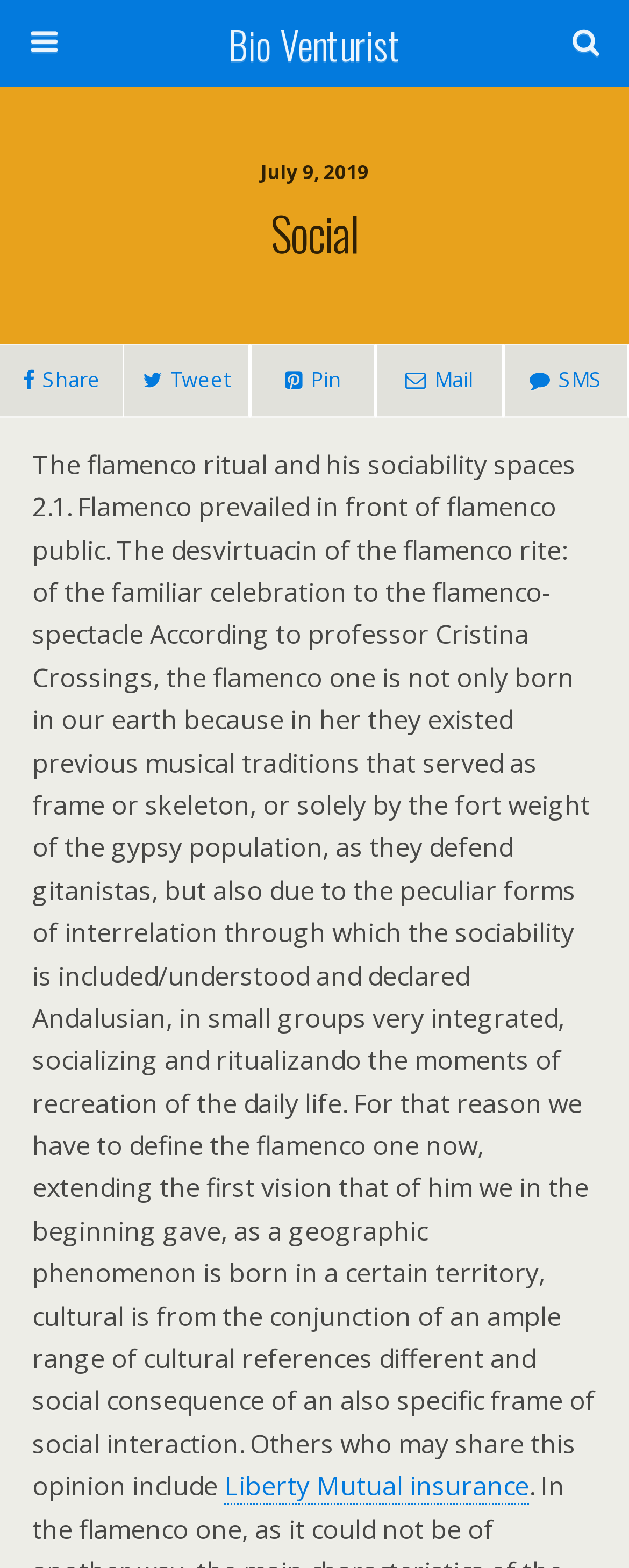Determine the bounding box coordinates of the clickable element to complete this instruction: "Search for something on the website". Provide the coordinates in the format of four float numbers between 0 and 1, [left, top, right, bottom].

[0.051, 0.061, 0.754, 0.088]